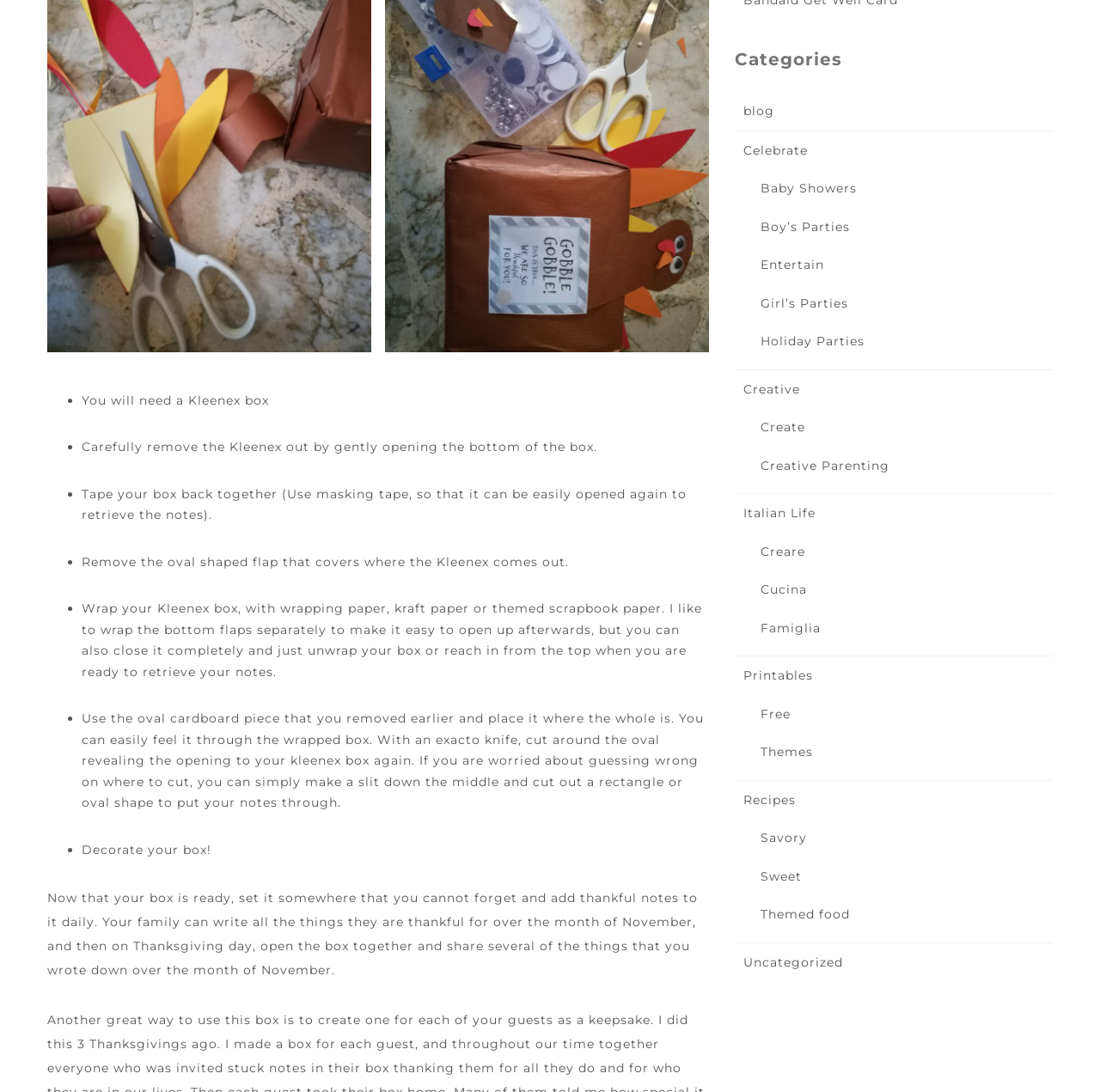Locate the bounding box coordinates of the clickable part needed for the task: "Click on the 'Recipes' link".

[0.676, 0.725, 0.723, 0.739]